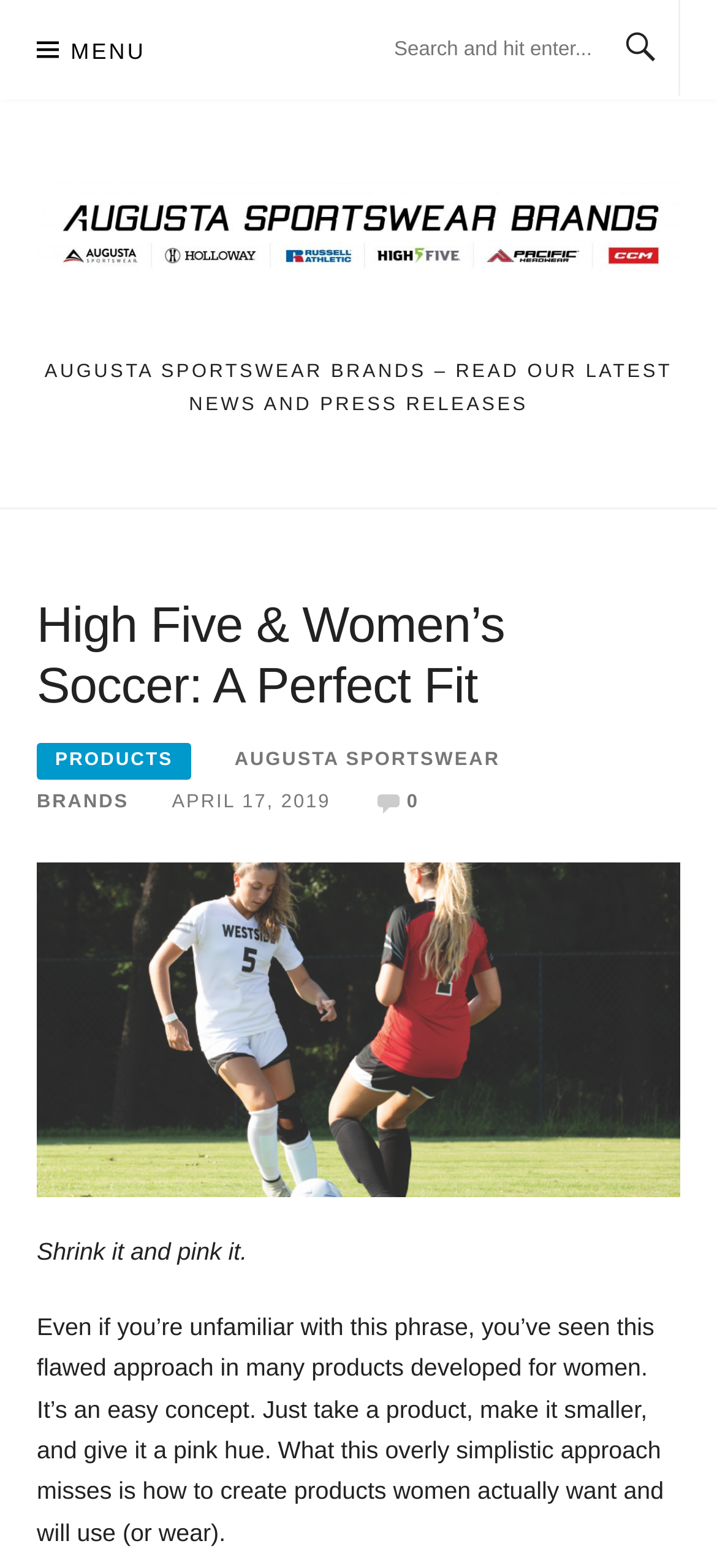Find the bounding box coordinates for the HTML element described as: "0". The coordinates should consist of four float values between 0 and 1, i.e., [left, top, right, bottom].

[0.567, 0.505, 0.585, 0.518]